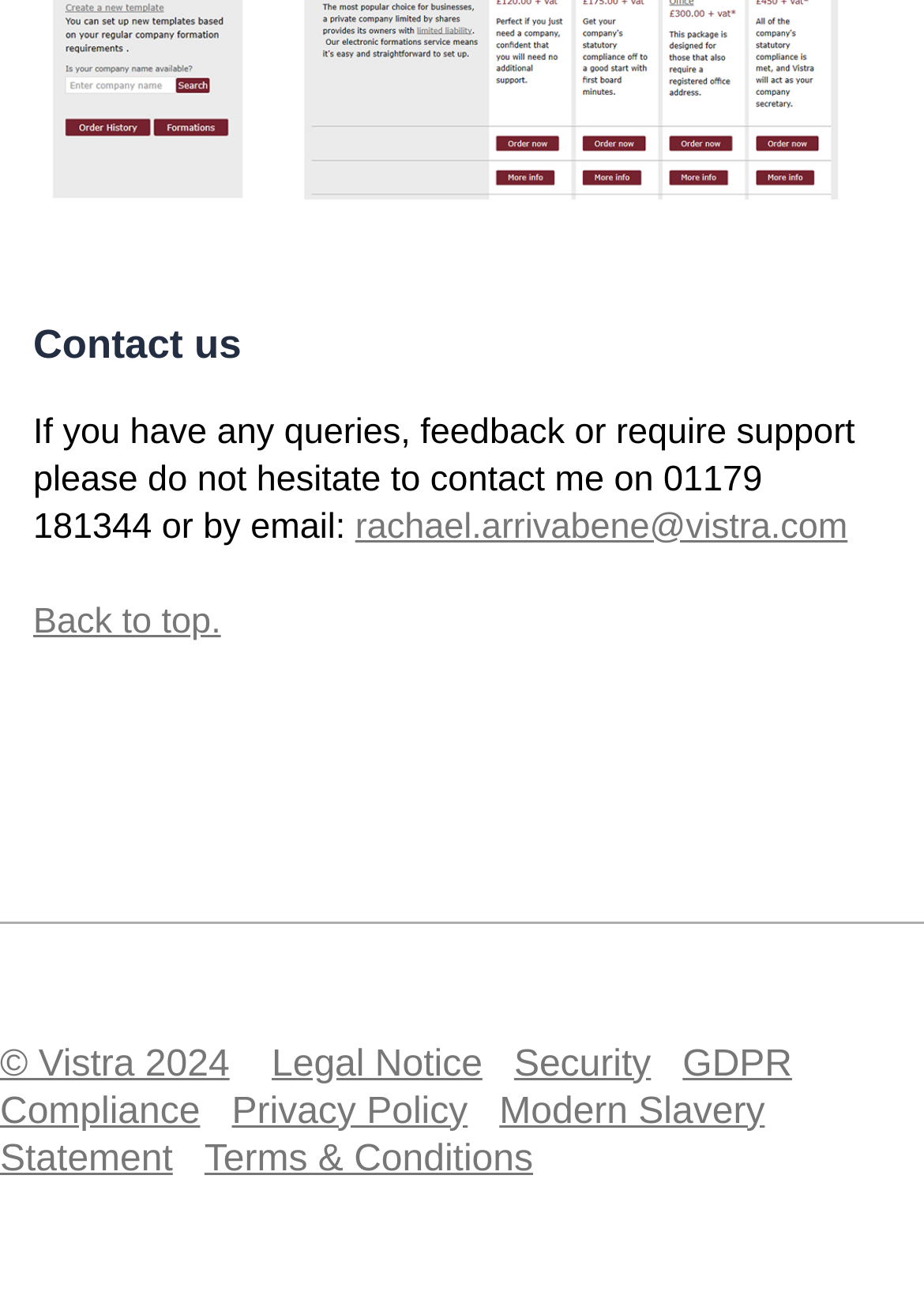Please identify the coordinates of the bounding box for the clickable region that will accomplish this instruction: "Go to the 'Slàinte Mhath' page".

None